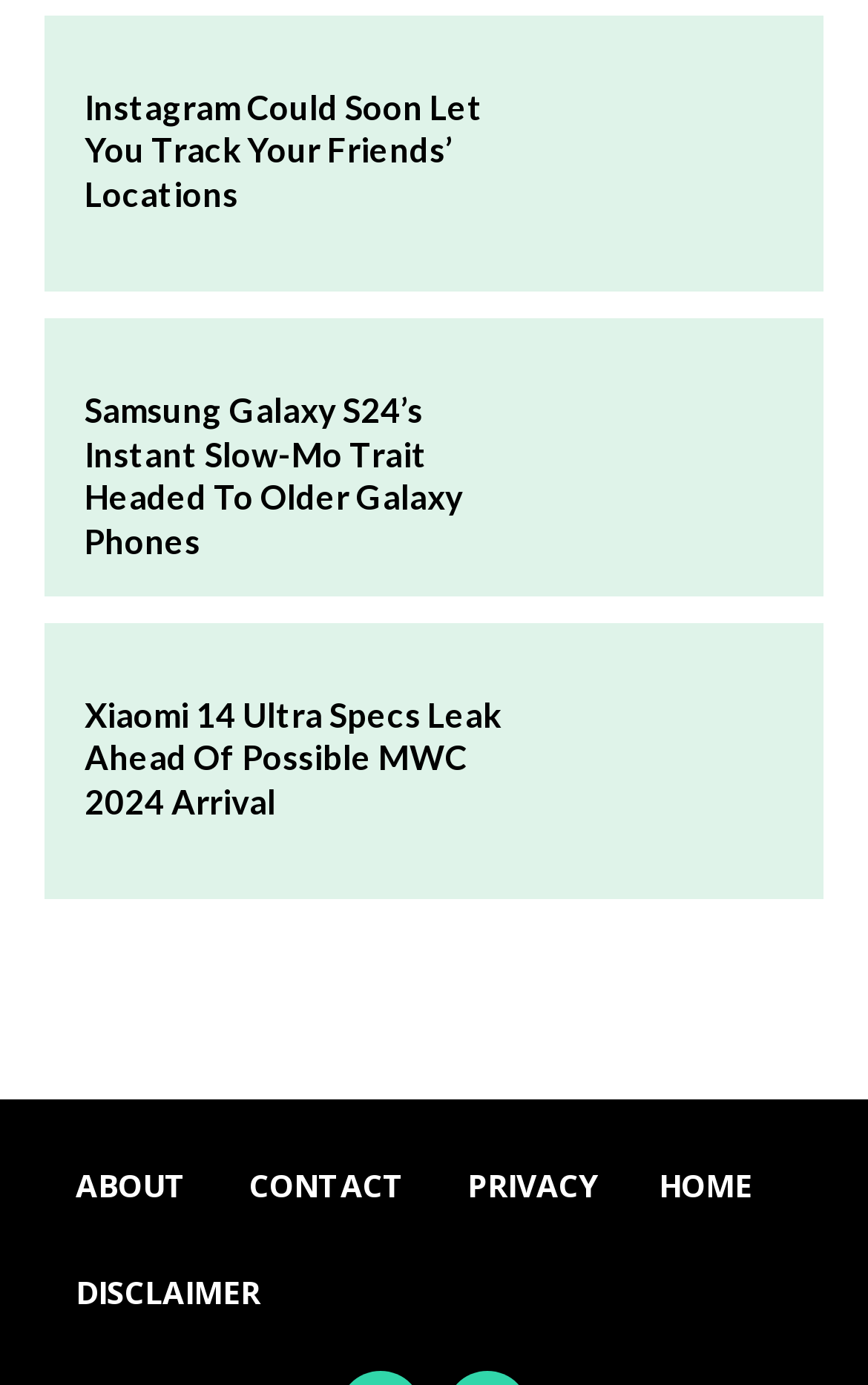Find the bounding box coordinates of the element you need to click on to perform this action: 'Visit the HOME page'. The coordinates should be represented by four float values between 0 and 1, in the format [left, top, right, bottom].

[0.723, 0.818, 0.903, 0.896]